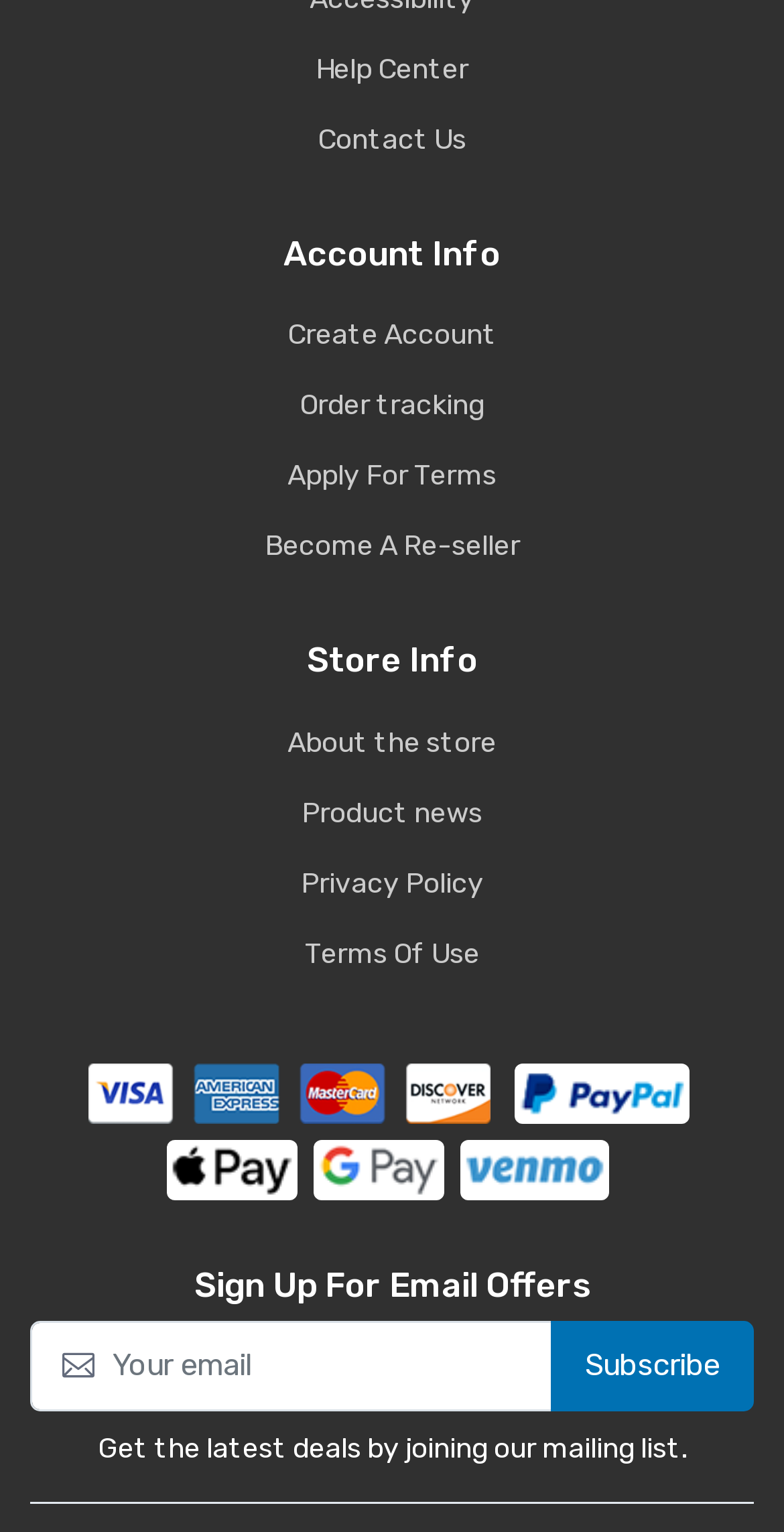Given the element description: "parent_node: Subscribe name="a" placeholder="Your email"", predict the bounding box coordinates of the UI element it refers to, using four float numbers between 0 and 1, i.e., [left, top, right, bottom].

[0.038, 0.863, 0.705, 0.921]